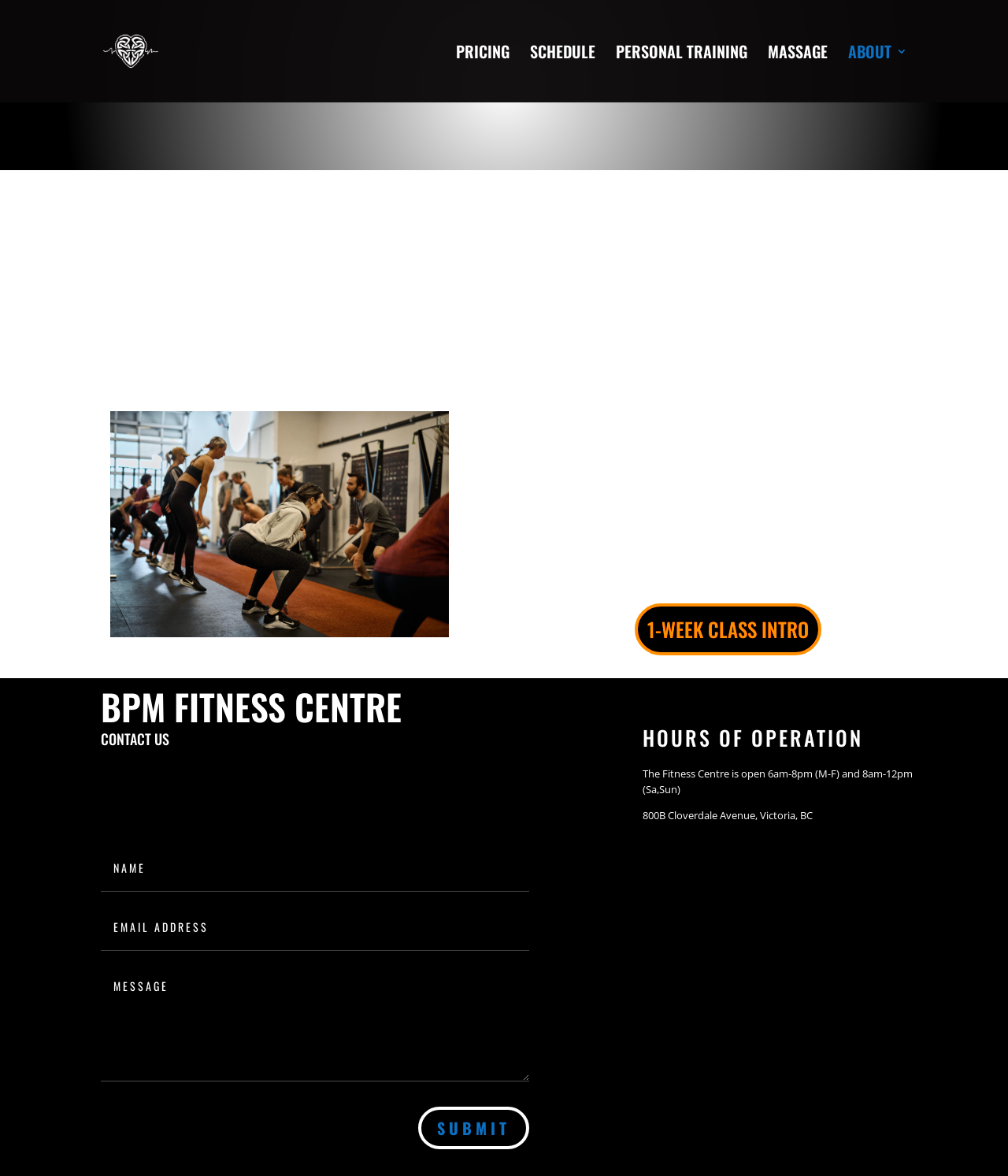Locate the bounding box coordinates of the clickable region necessary to complete the following instruction: "View the schedule". Provide the coordinates in the format of four float numbers between 0 and 1, i.e., [left, top, right, bottom].

[0.526, 0.039, 0.591, 0.087]